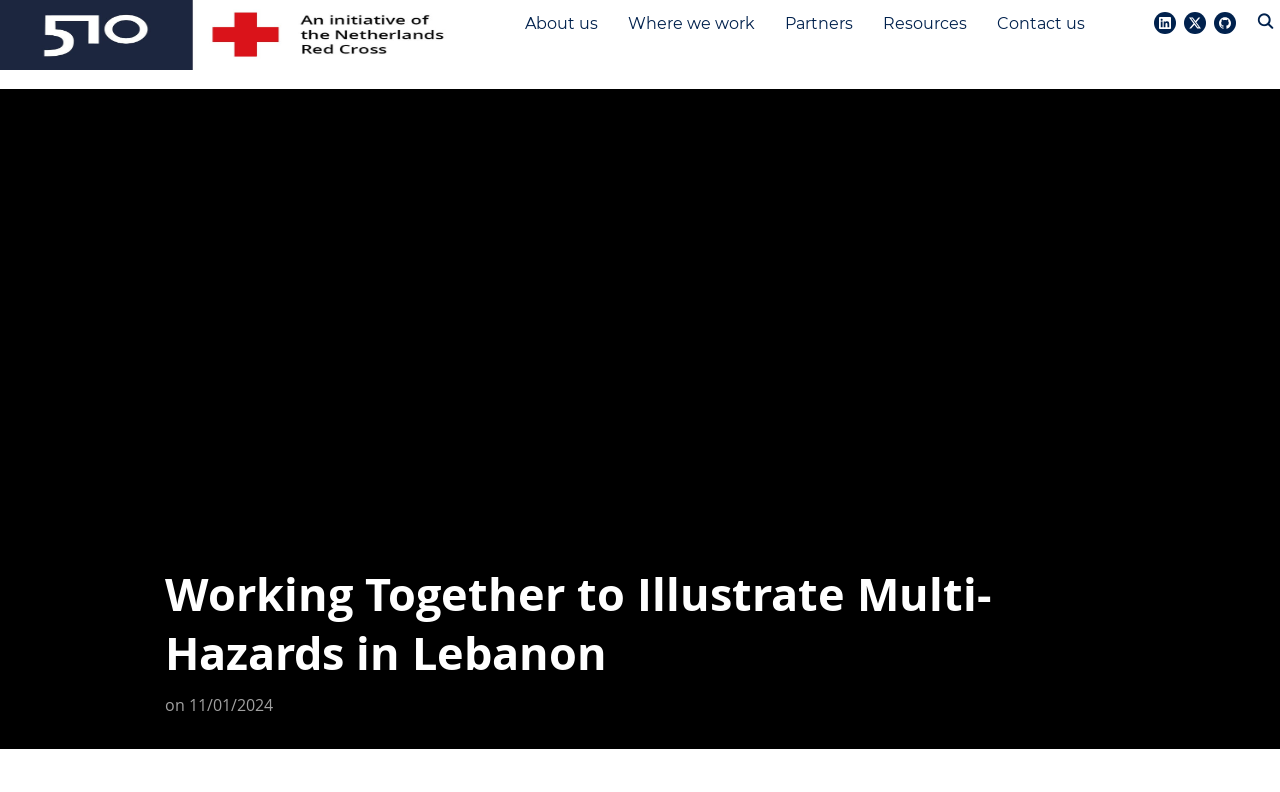Identify the bounding box coordinates of the part that should be clicked to carry out this instruction: "Click on LinkedIn".

[0.9, 0.013, 0.92, 0.048]